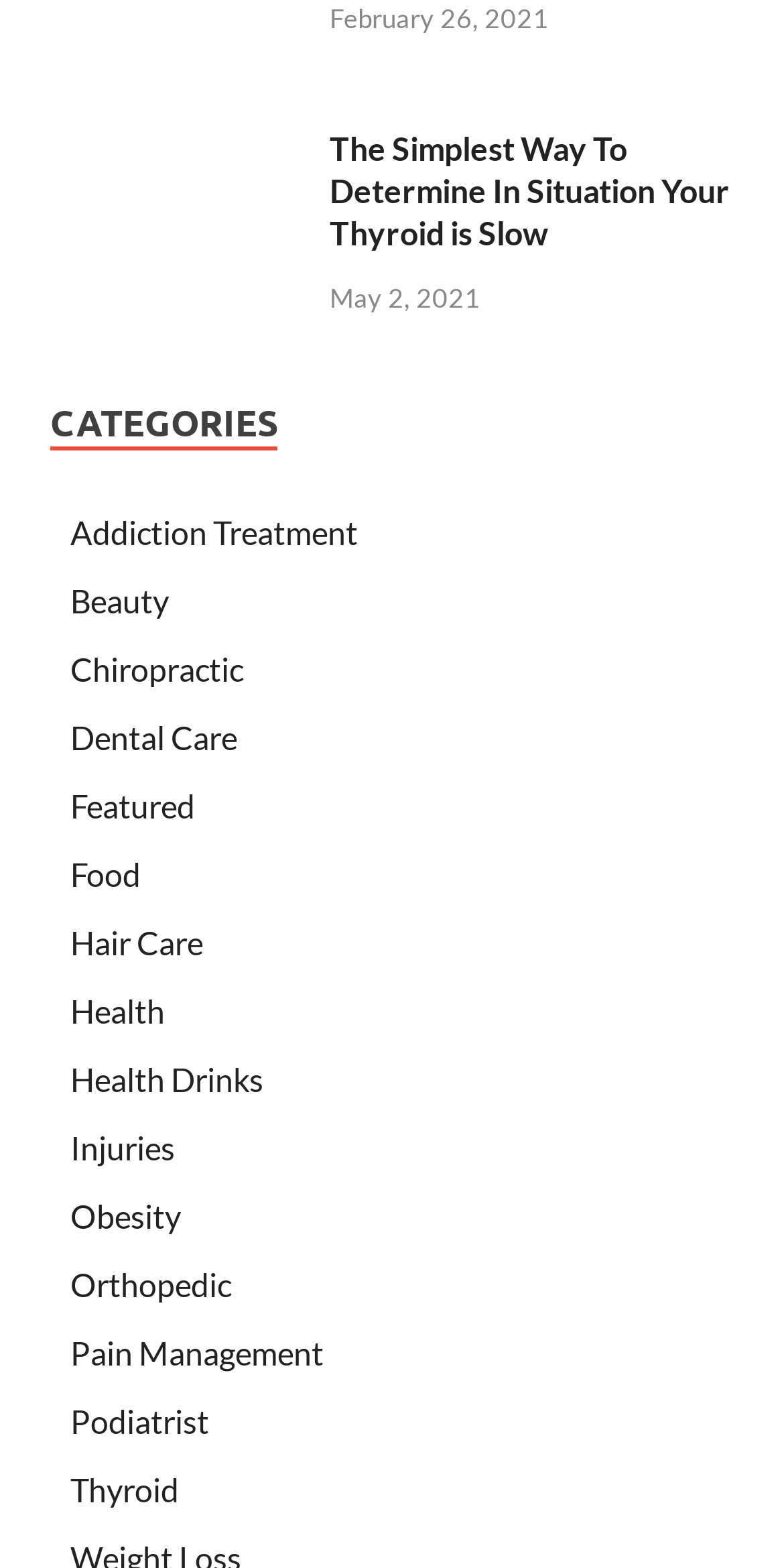Please find the bounding box coordinates of the element's region to be clicked to carry out this instruction: "Click on the link to TuneIn".

None